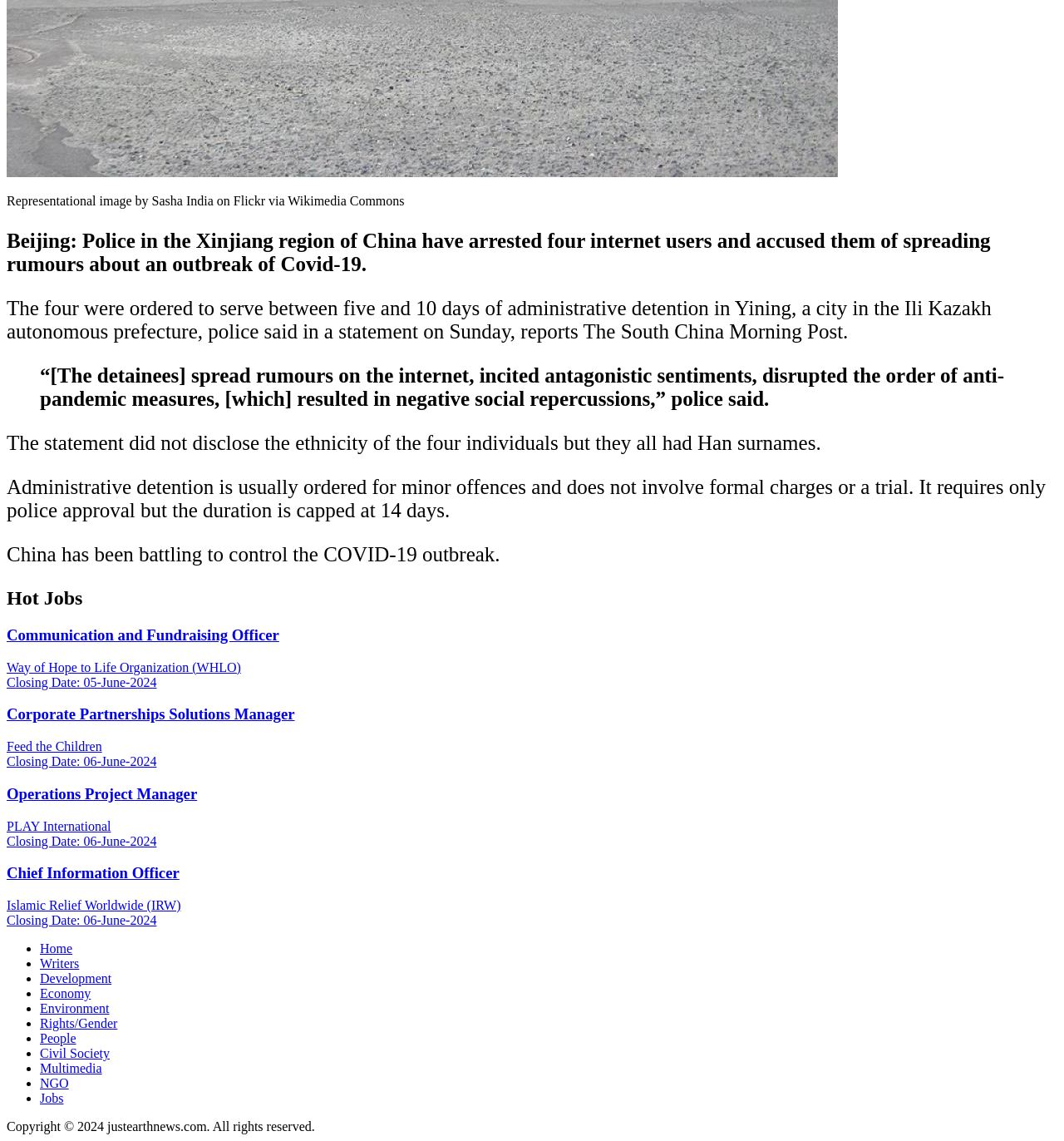Please identify the bounding box coordinates of the element that needs to be clicked to perform the following instruction: "Click on the 'Home' link".

[0.038, 0.825, 0.068, 0.837]